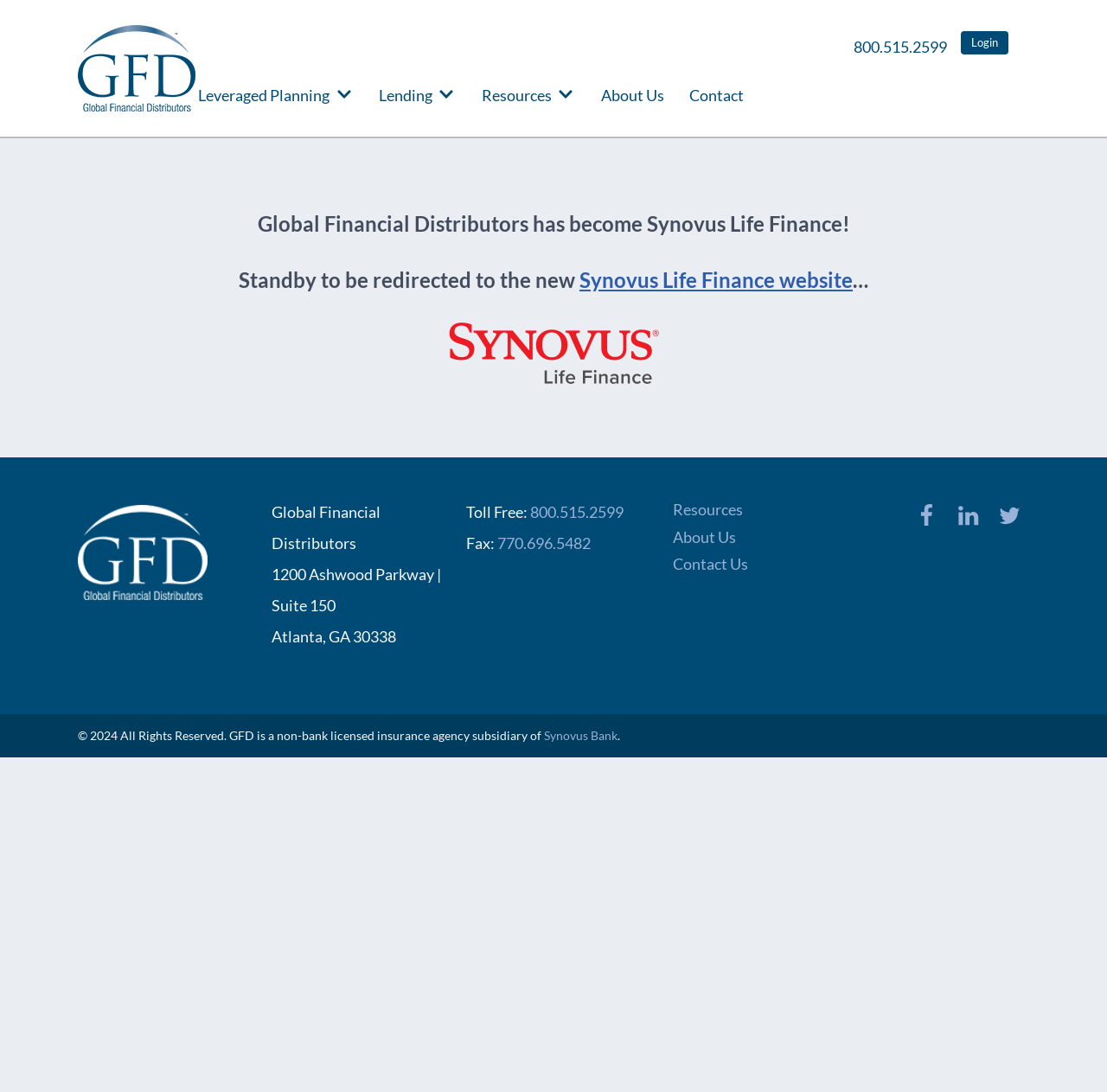Locate the bounding box coordinates of the region to be clicked to comply with the following instruction: "Visit the Facebook page". The coordinates must be four float numbers between 0 and 1, in the form [left, top, right, bottom].

[0.827, 0.462, 0.848, 0.49]